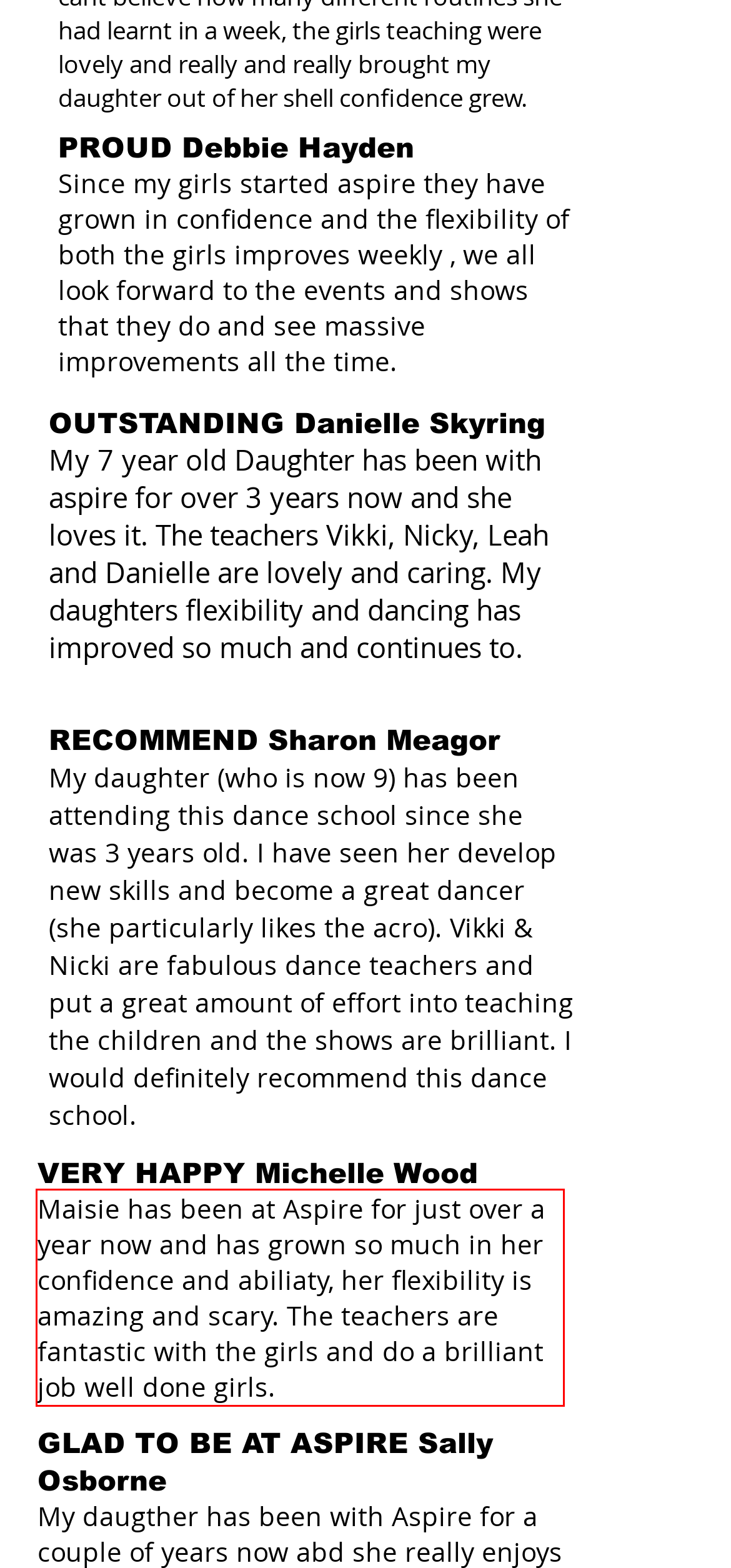Within the screenshot of the webpage, locate the red bounding box and use OCR to identify and provide the text content inside it.

Maisie has been at Aspire for just over a year now and has grown so much in her confidence and abiliaty, her flexibility is amazing and scary. The teachers are fantastic with the girls and do a brilliant job well done girls.